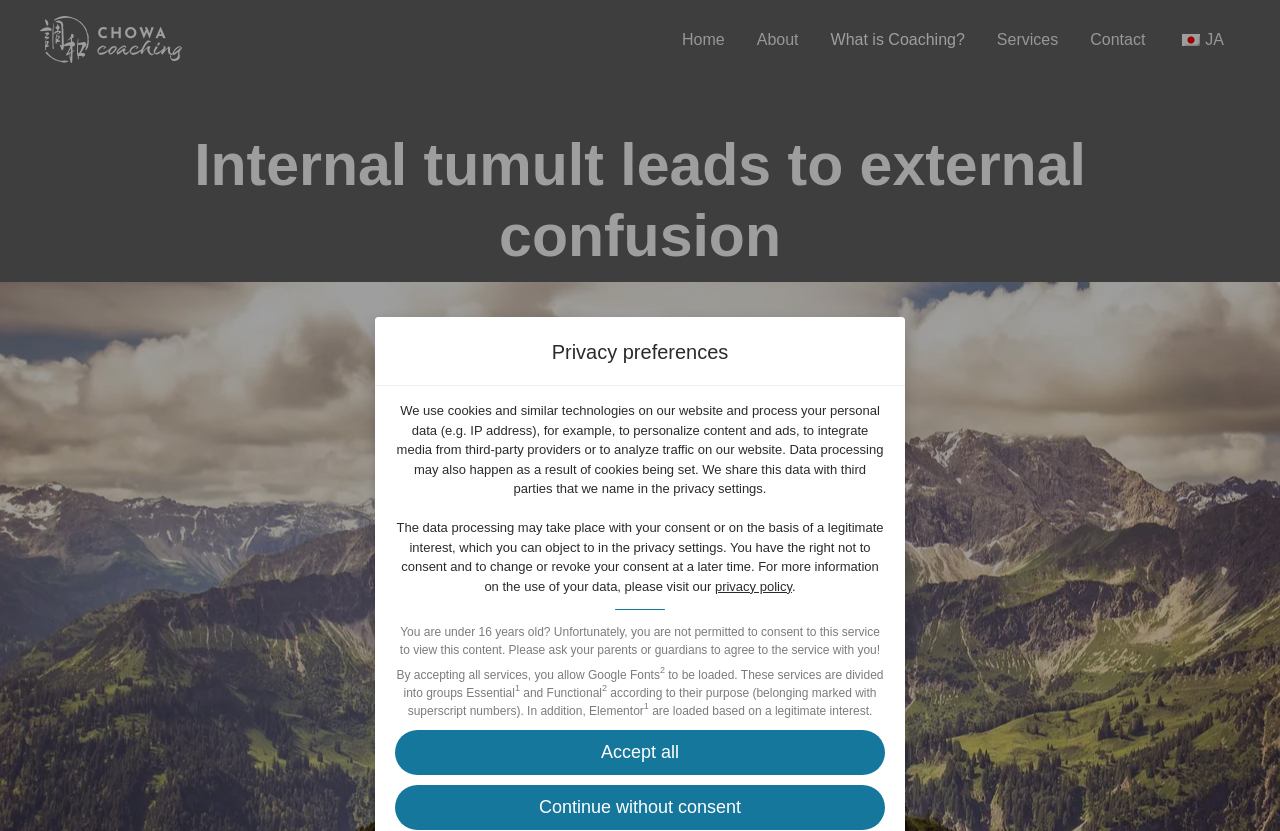Find and provide the bounding box coordinates for the UI element described here: "alt="chowa coaching logo white"". The coordinates should be given as four float numbers between 0 and 1: [left, top, right, bottom].

[0.031, 0.036, 0.142, 0.056]